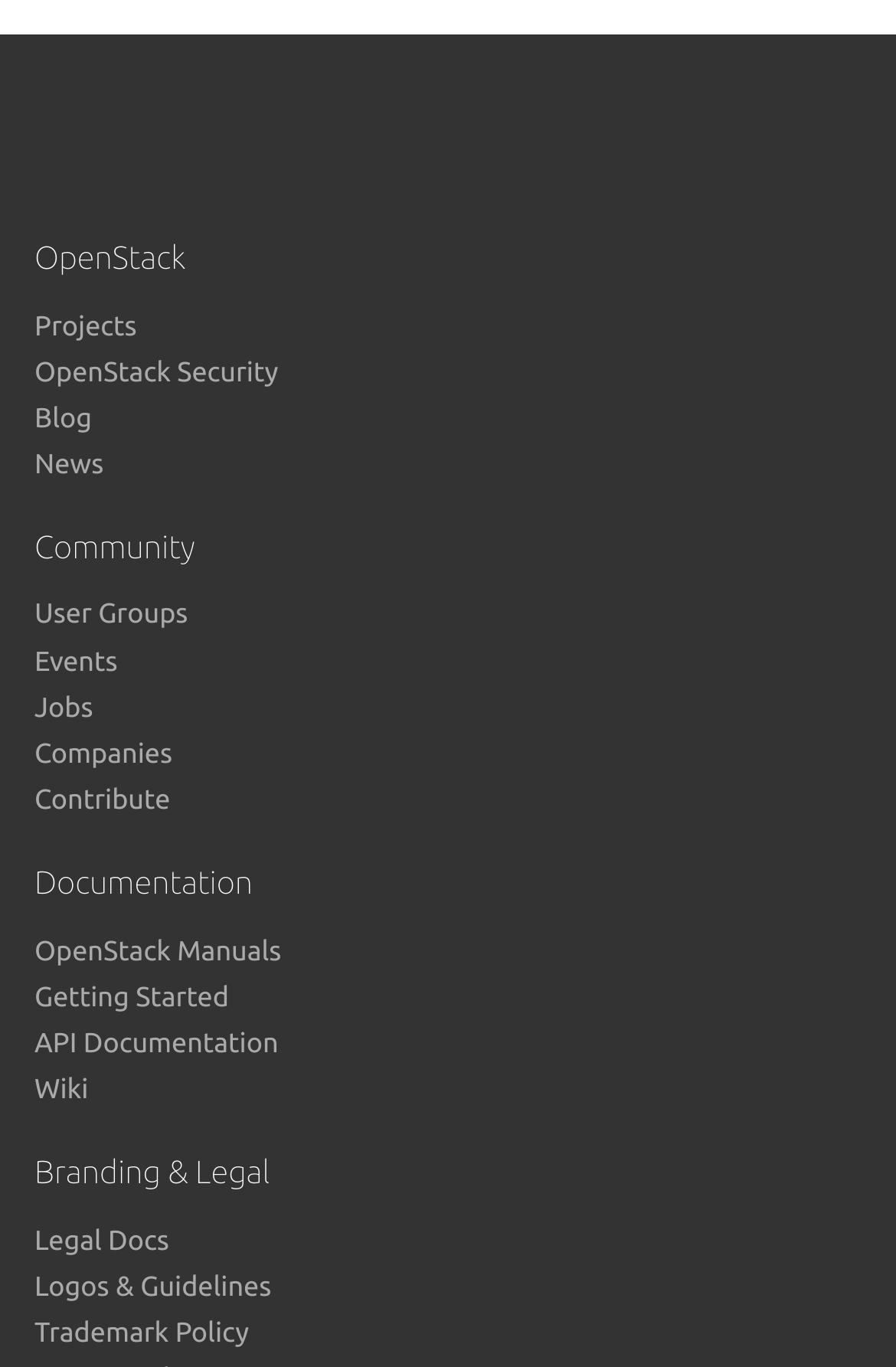Locate the bounding box coordinates of the clickable region necessary to complete the following instruction: "Explore Companies". Provide the coordinates in the format of four float numbers between 0 and 1, i.e., [left, top, right, bottom].

[0.038, 0.541, 0.192, 0.563]